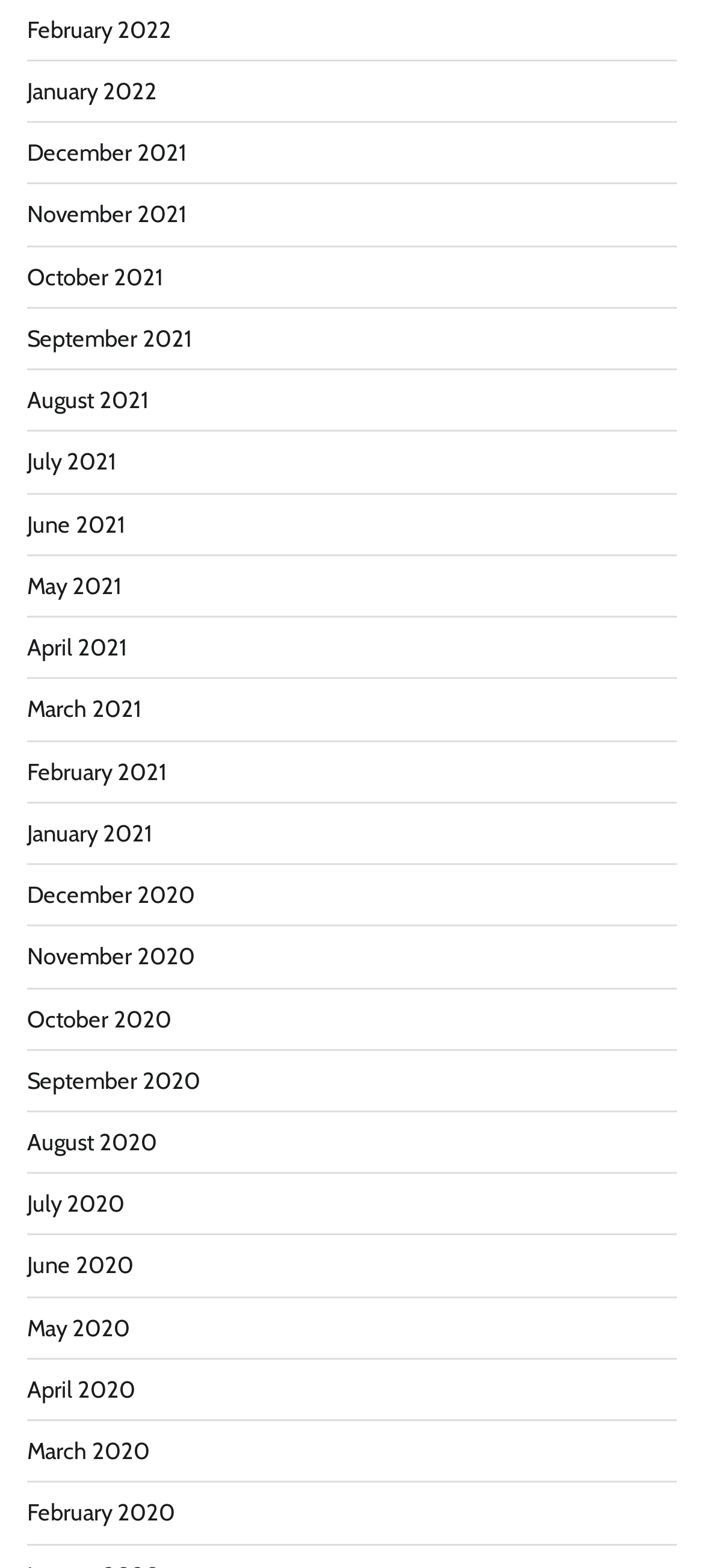Locate the bounding box coordinates of the clickable area to execute the instruction: "view February 2022". Provide the coordinates as four float numbers between 0 and 1, represented as [left, top, right, bottom].

[0.038, 0.01, 0.244, 0.027]